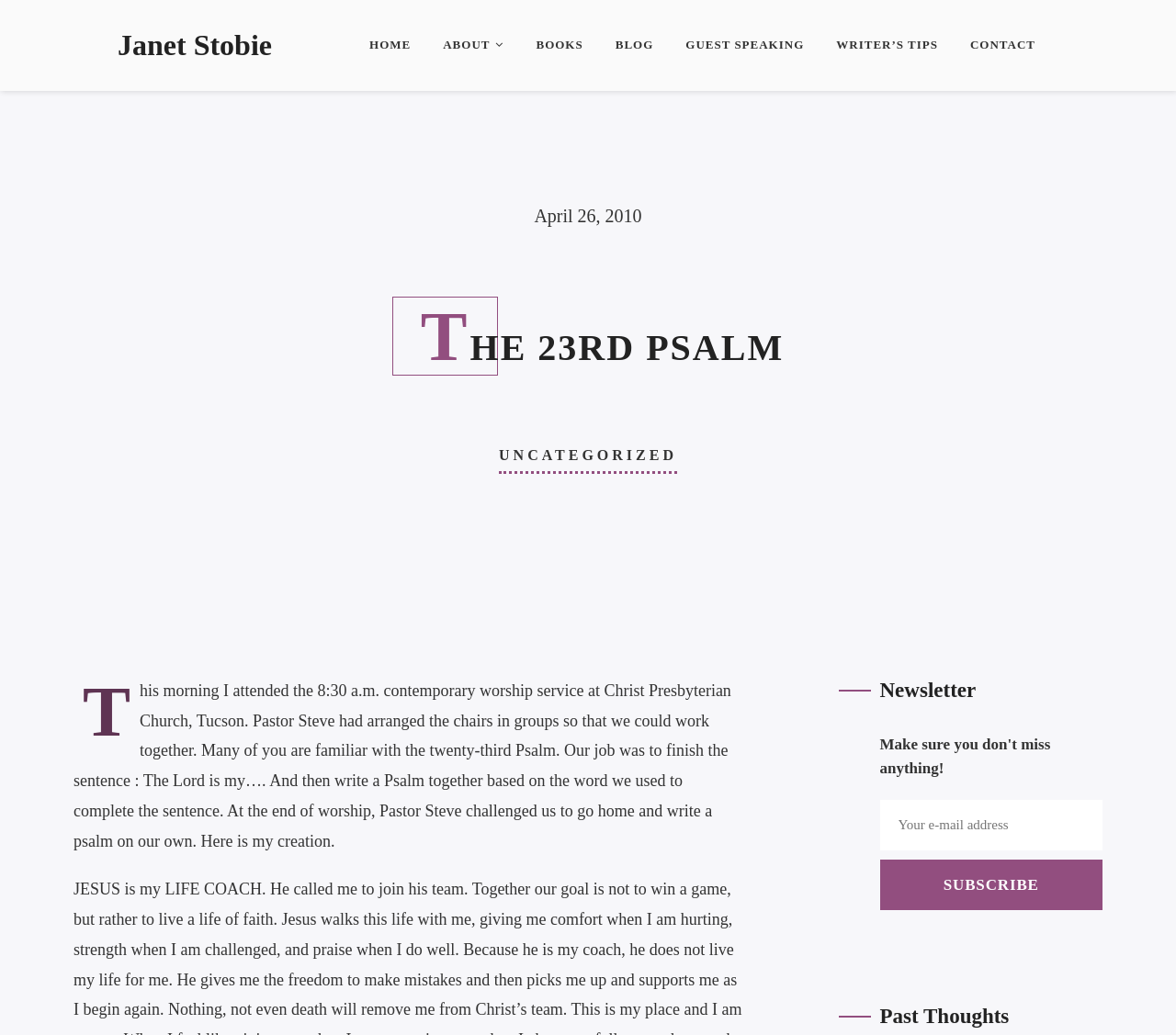Could you determine the bounding box coordinates of the clickable element to complete the instruction: "visit the blog"? Provide the coordinates as four float numbers between 0 and 1, i.e., [left, top, right, bottom].

[0.511, 0.0, 0.567, 0.088]